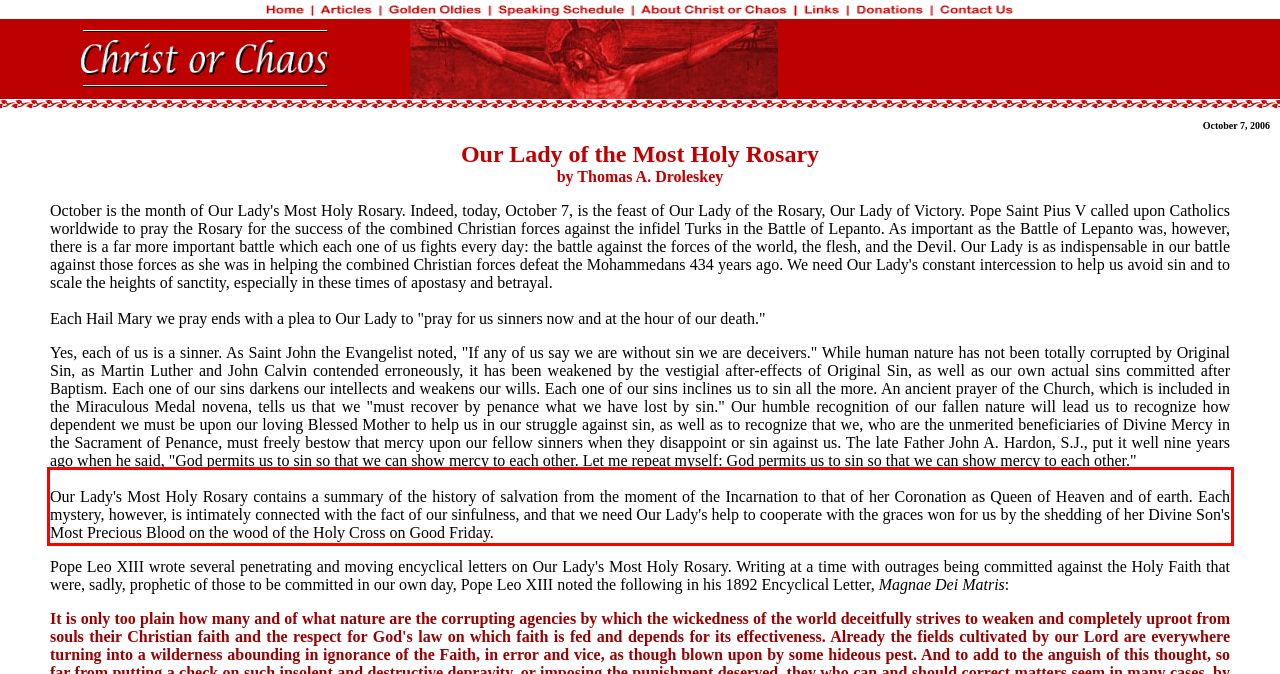Extract and provide the text found inside the red rectangle in the screenshot of the webpage.

Our Lady's Most Holy Rosary contains a summary of the history of salvation from the moment of the Incarnation to that of her Coronation as Queen of Heaven and of earth. Each mystery, however, is intimately connected with the fact of our sinfulness, and that we need Our Lady's help to cooperate with the graces won for us by the shedding of her Divine Son's Most Precious Blood on the wood of the Holy Cross on Good Friday.